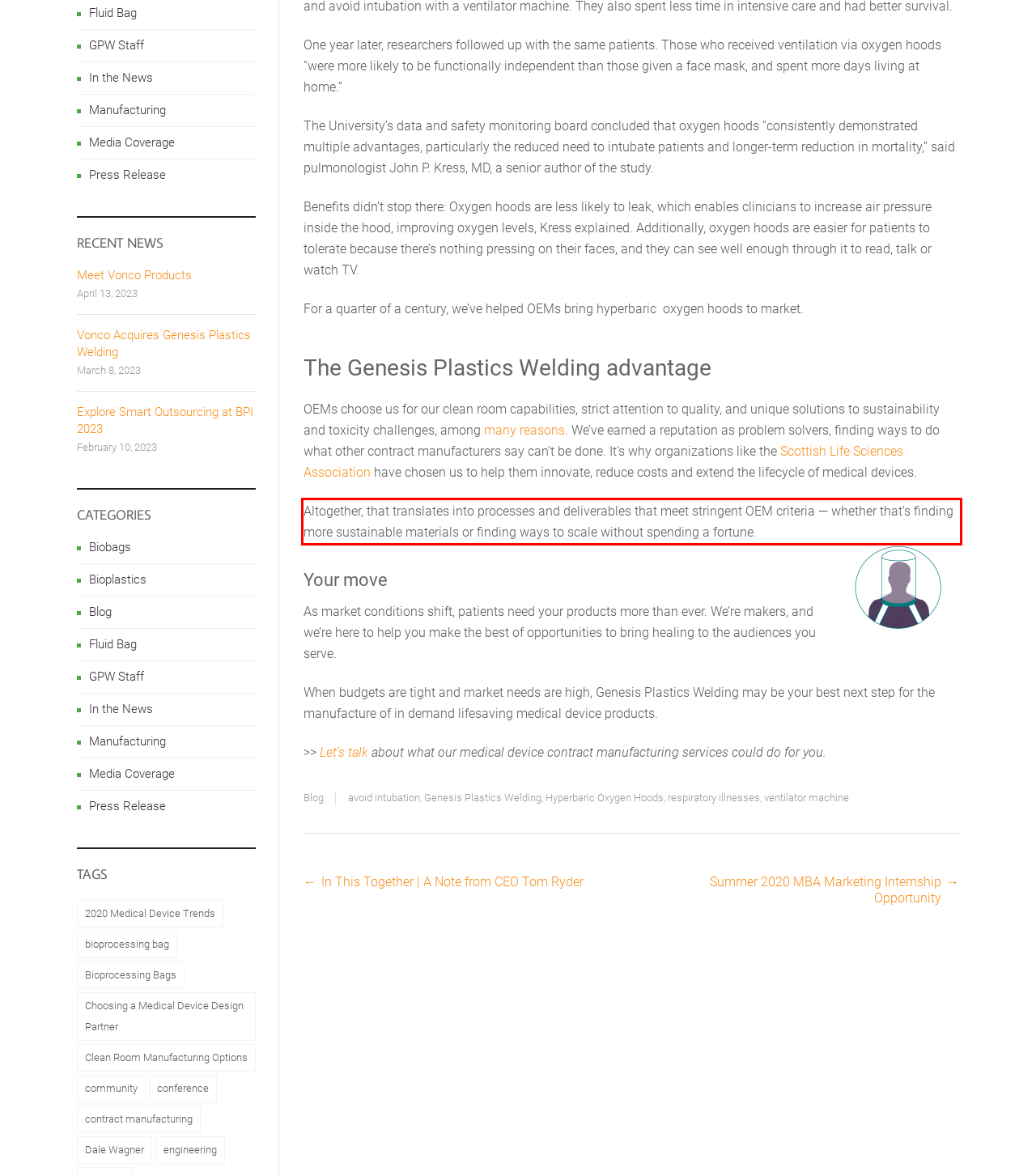There is a UI element on the webpage screenshot marked by a red bounding box. Extract and generate the text content from within this red box.

Altogether, that translates into processes and deliverables that meet stringent OEM criteria — whether that’s finding more sustainable materials or finding ways to scale without spending a fortune.